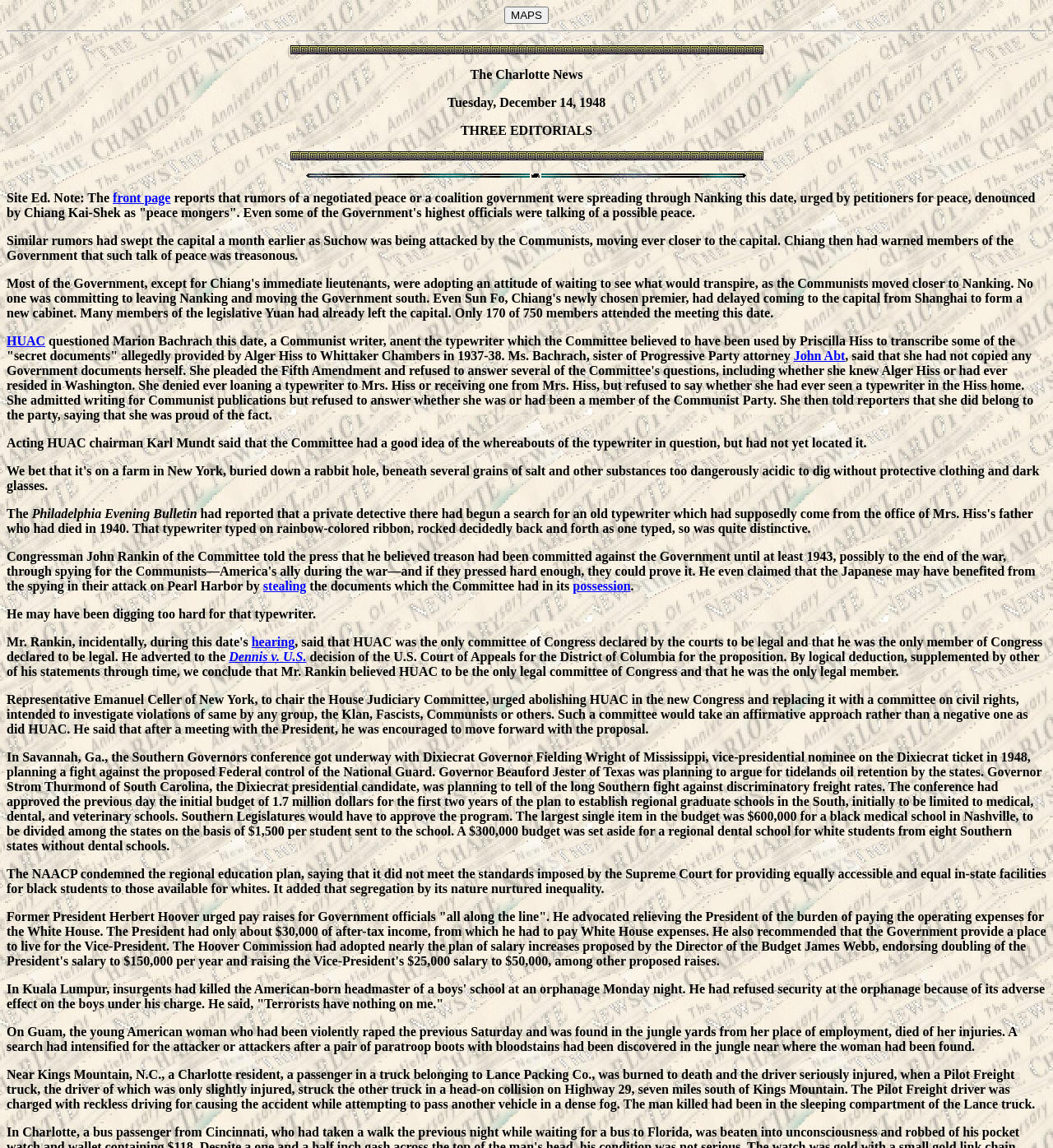What is the purpose of the Southern Governors conference?
Could you please answer the question thoroughly and with as much detail as possible?

I determined the answer by looking at the StaticText elements with the text 'Southern Governors conference' and 'planning a fight against the proposed Federal control of the National Guard' at coordinates [0.006, 0.653, 0.989, 0.743]. These texts are likely to indicate that the purpose of the conference is to discuss regional issues.